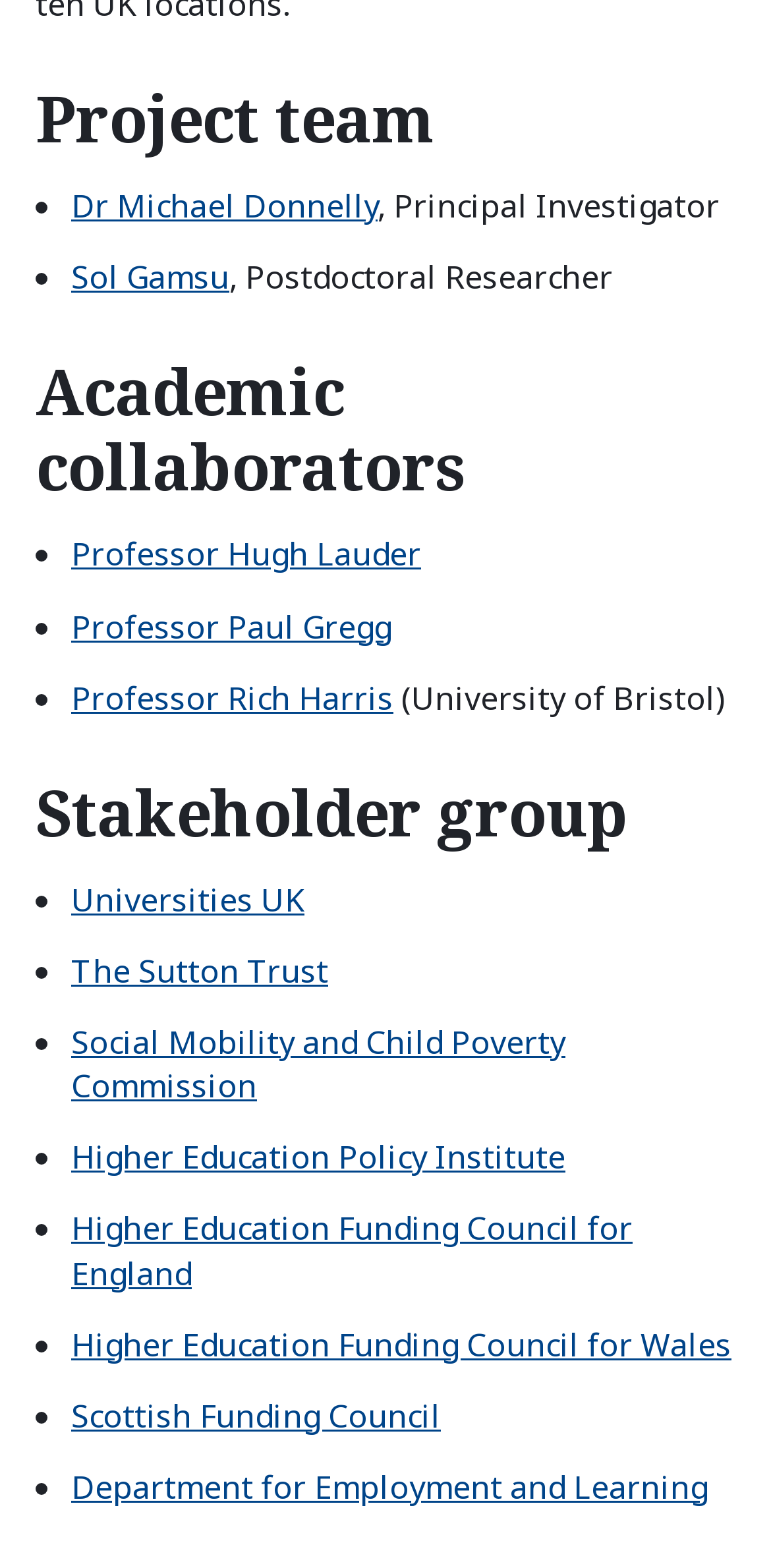Determine the bounding box coordinates for the area you should click to complete the following instruction: "Learn more about Professor Hugh Lauder".

[0.092, 0.34, 0.546, 0.368]